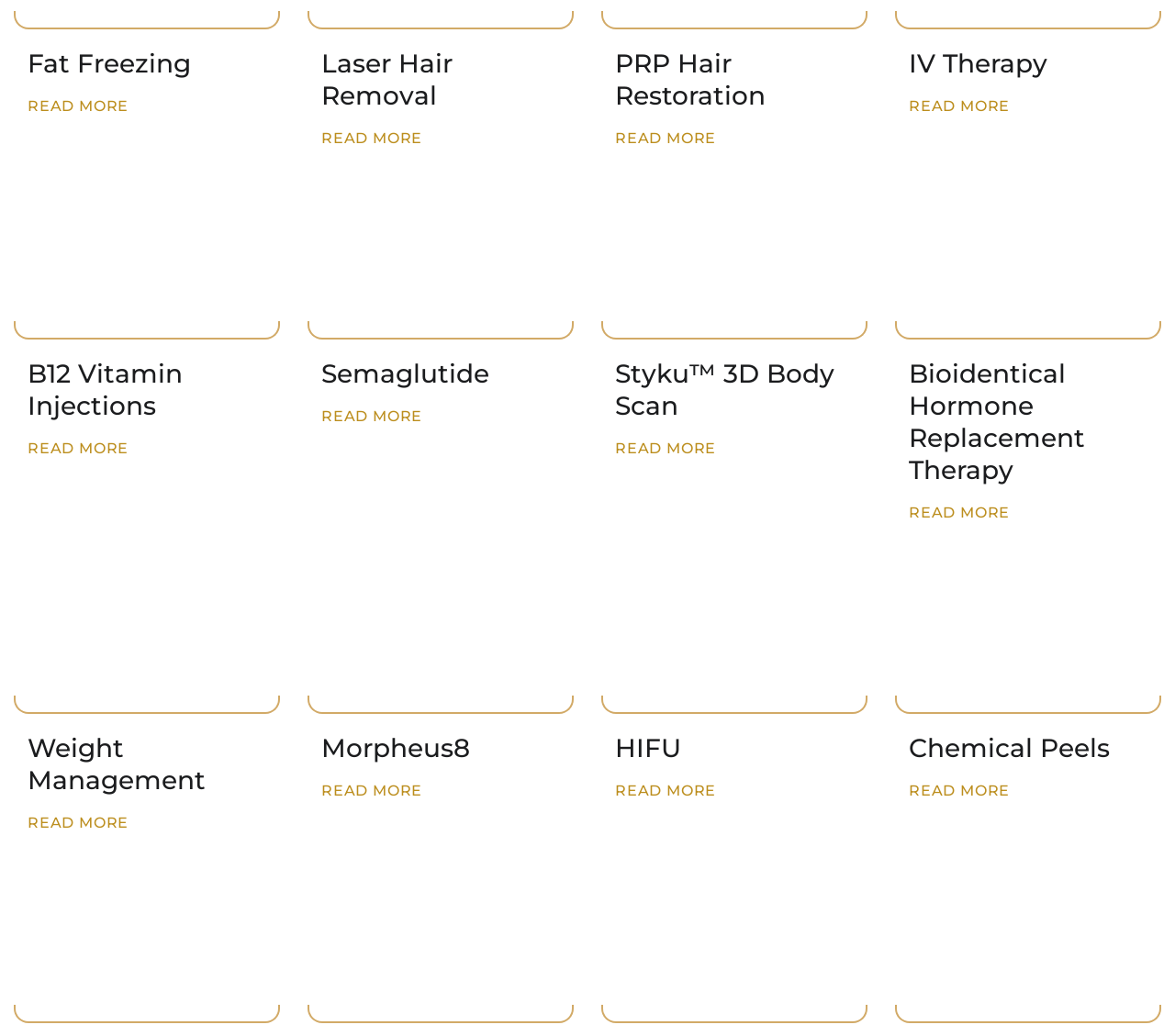How many treatments are listed on this webpage?
Provide an in-depth and detailed explanation in response to the question.

I counted the number of headings that describe different treatments, such as 'Fat Freezing', 'Laser Hair Removal', 'PRP Hair Restoration', and so on. There are 14 of them in total.